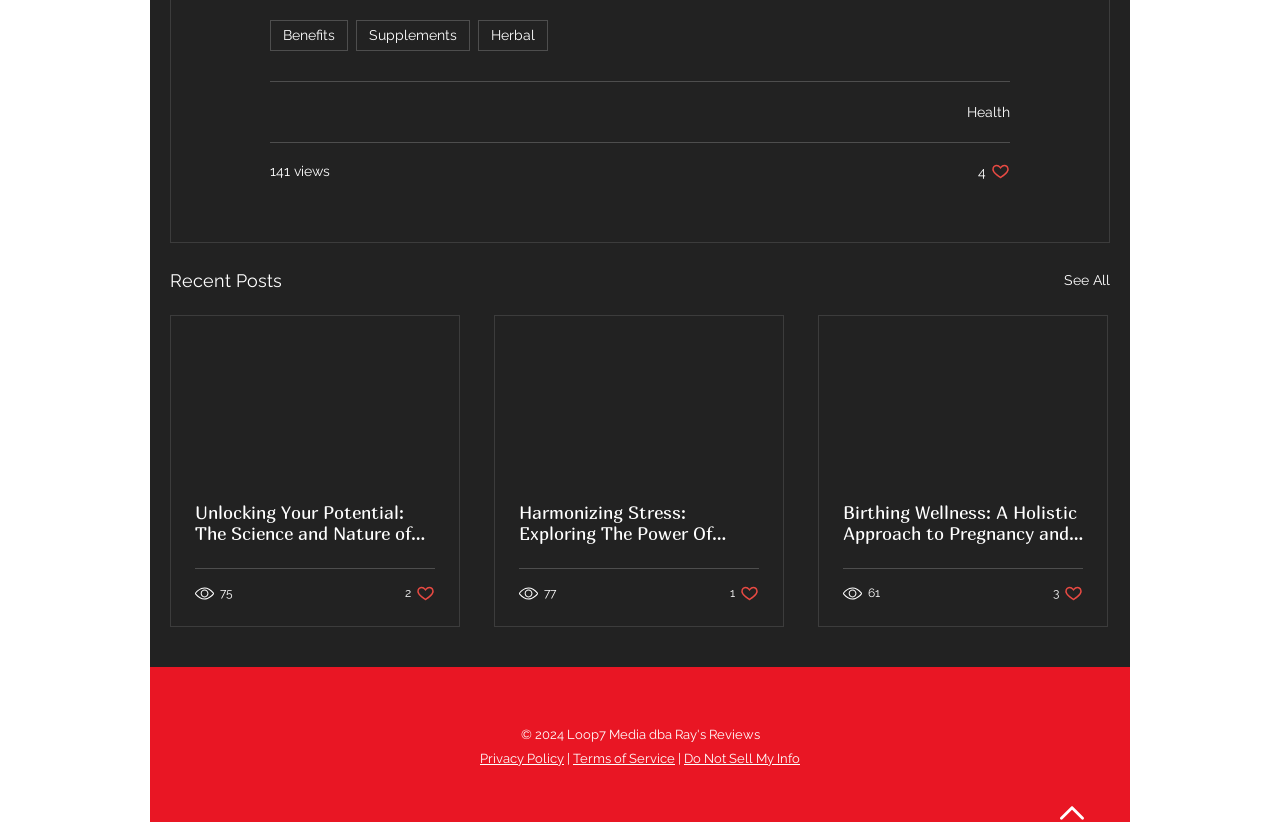How many navigation tags are available?
We need a detailed and meticulous answer to the question.

There are three navigation tags available: 'Benefits', 'Supplements', and 'Herbal', which are all links under the 'navigation' element.